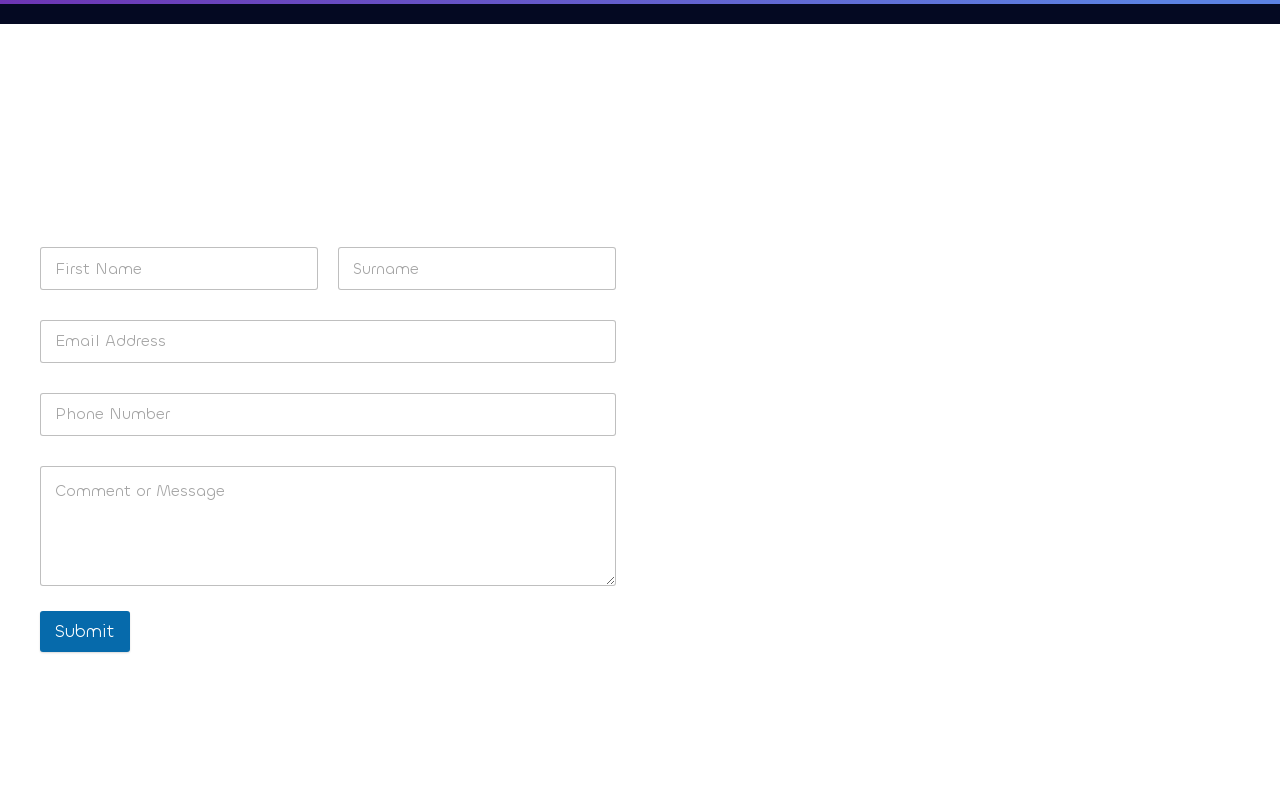Please identify the bounding box coordinates of the clickable region that I should interact with to perform the following instruction: "Follow on Facebook". The coordinates should be expressed as four float numbers between 0 and 1, i.e., [left, top, right, bottom].

[0.82, 0.912, 0.844, 0.95]